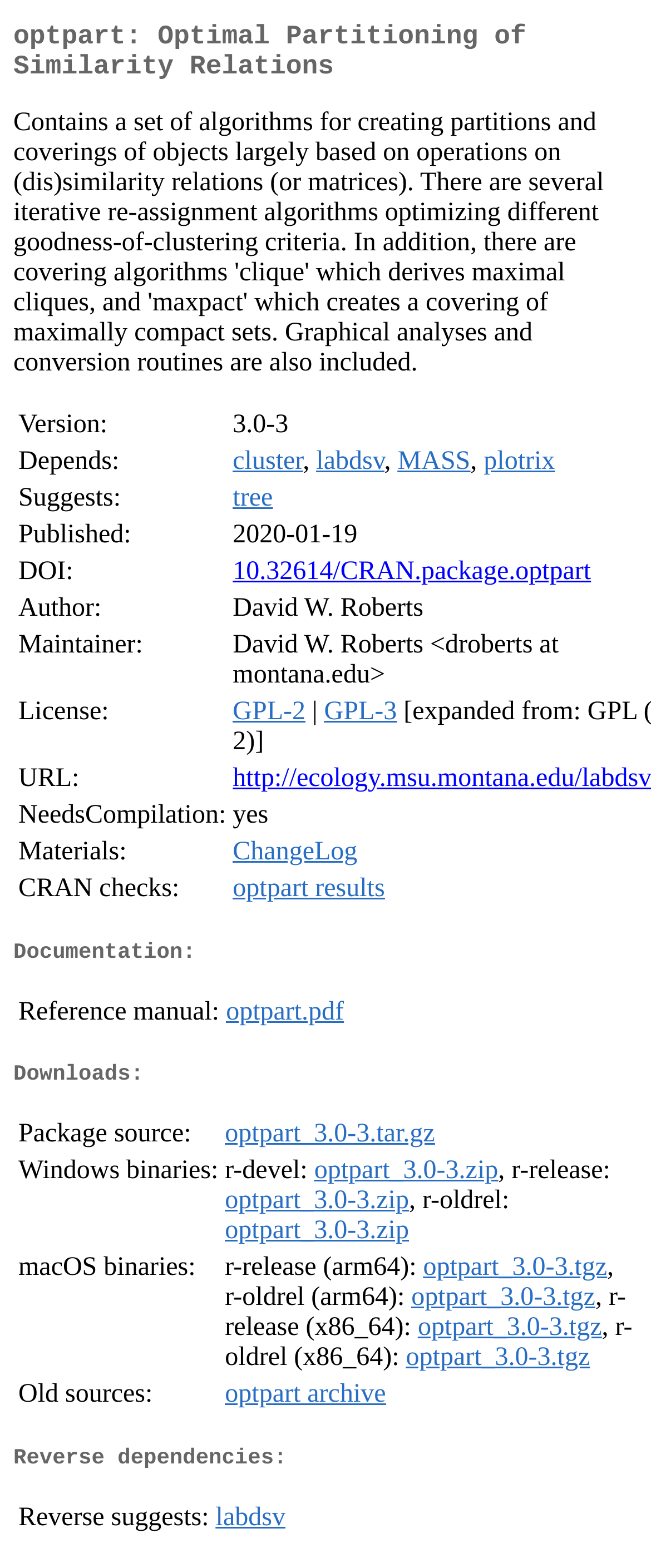Locate the bounding box coordinates of the element you need to click to accomplish the task described by this instruction: "Get DOI information".

[0.358, 0.356, 0.908, 0.374]